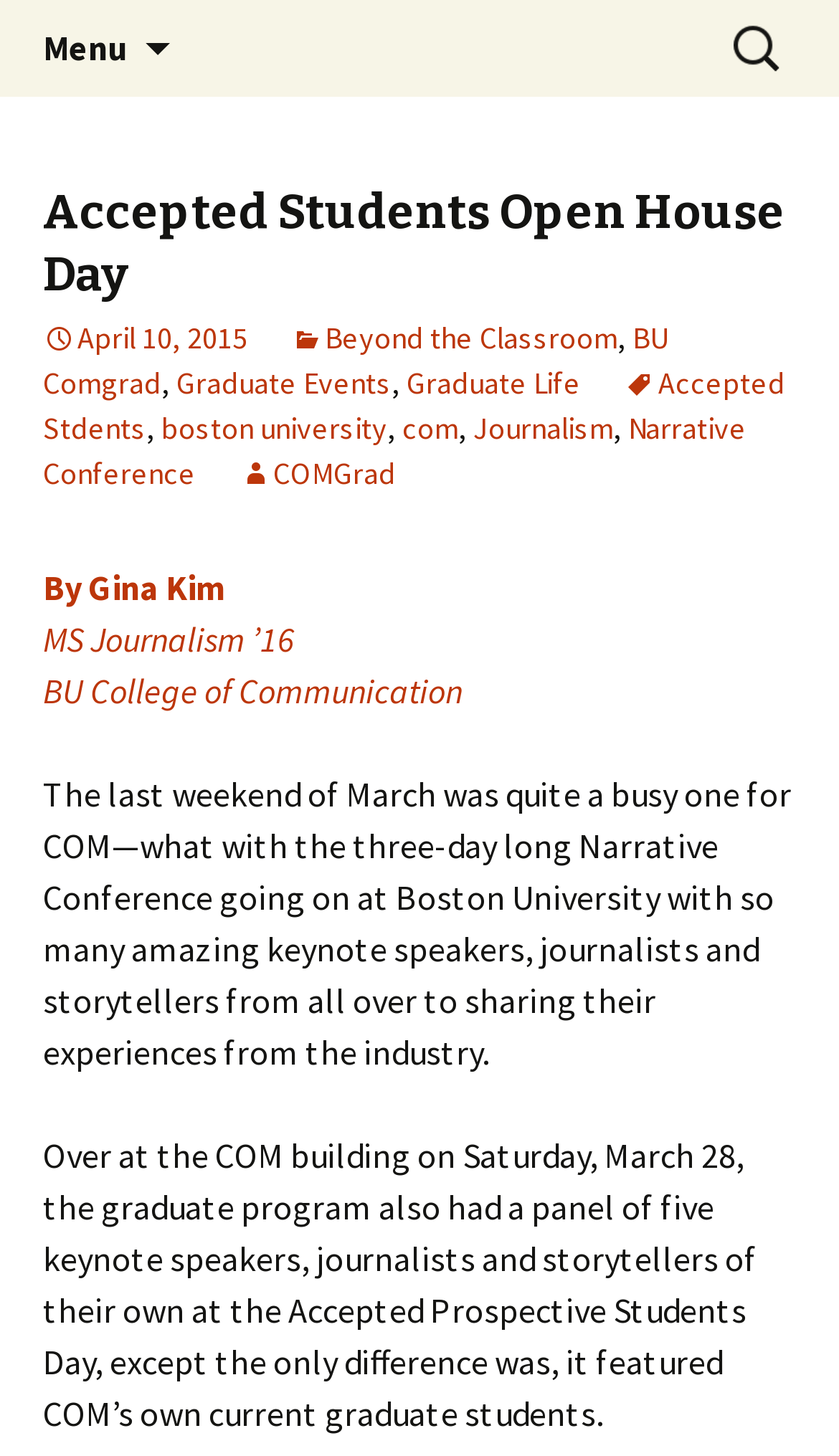What is the degree of the author of the blog post?
From the image, provide a succinct answer in one word or a short phrase.

MS Journalism ’16